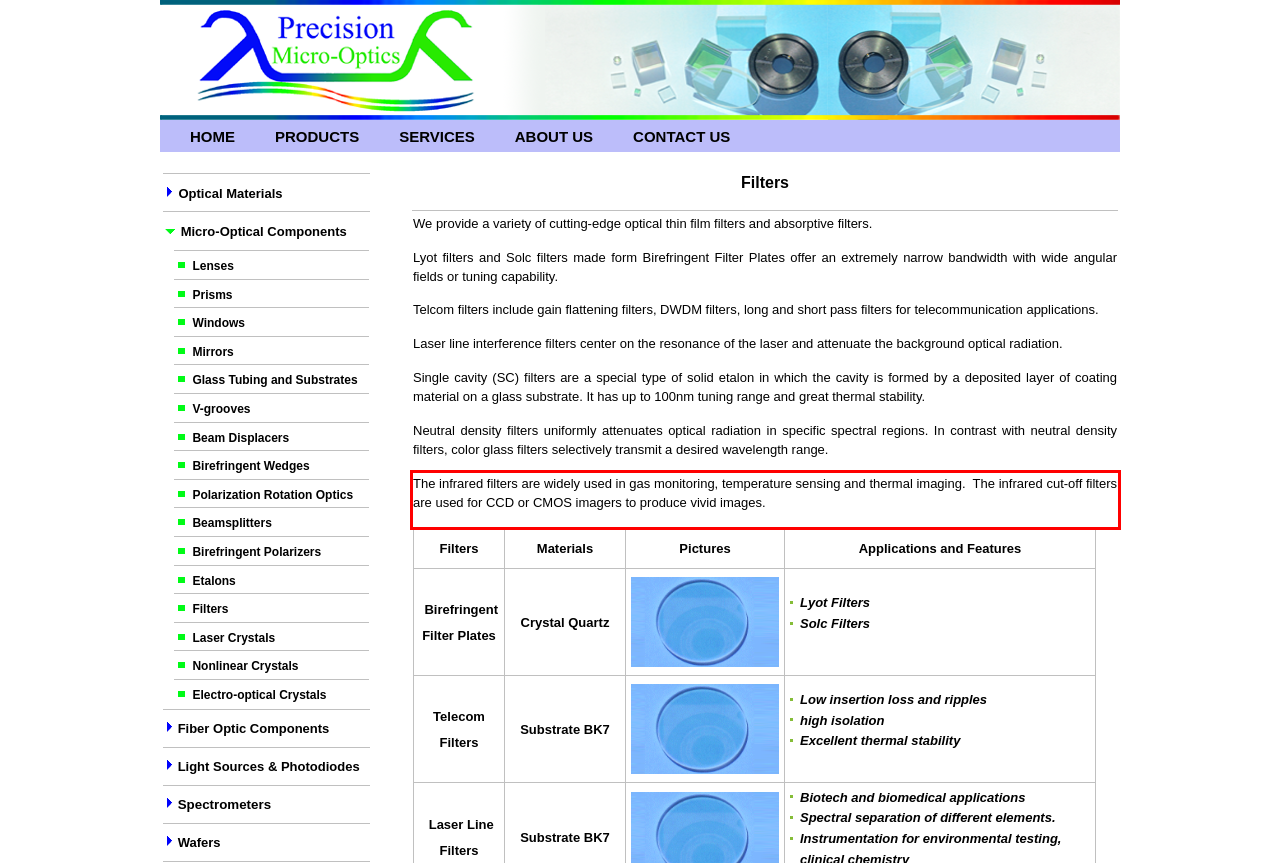You are presented with a webpage screenshot featuring a red bounding box. Perform OCR on the text inside the red bounding box and extract the content.

The infrared filters are widely used in gas monitoring, temperature sensing and thermal imaging. The infrared cut-off filters are used for CCD or CMOS imagers to produce vivid images.